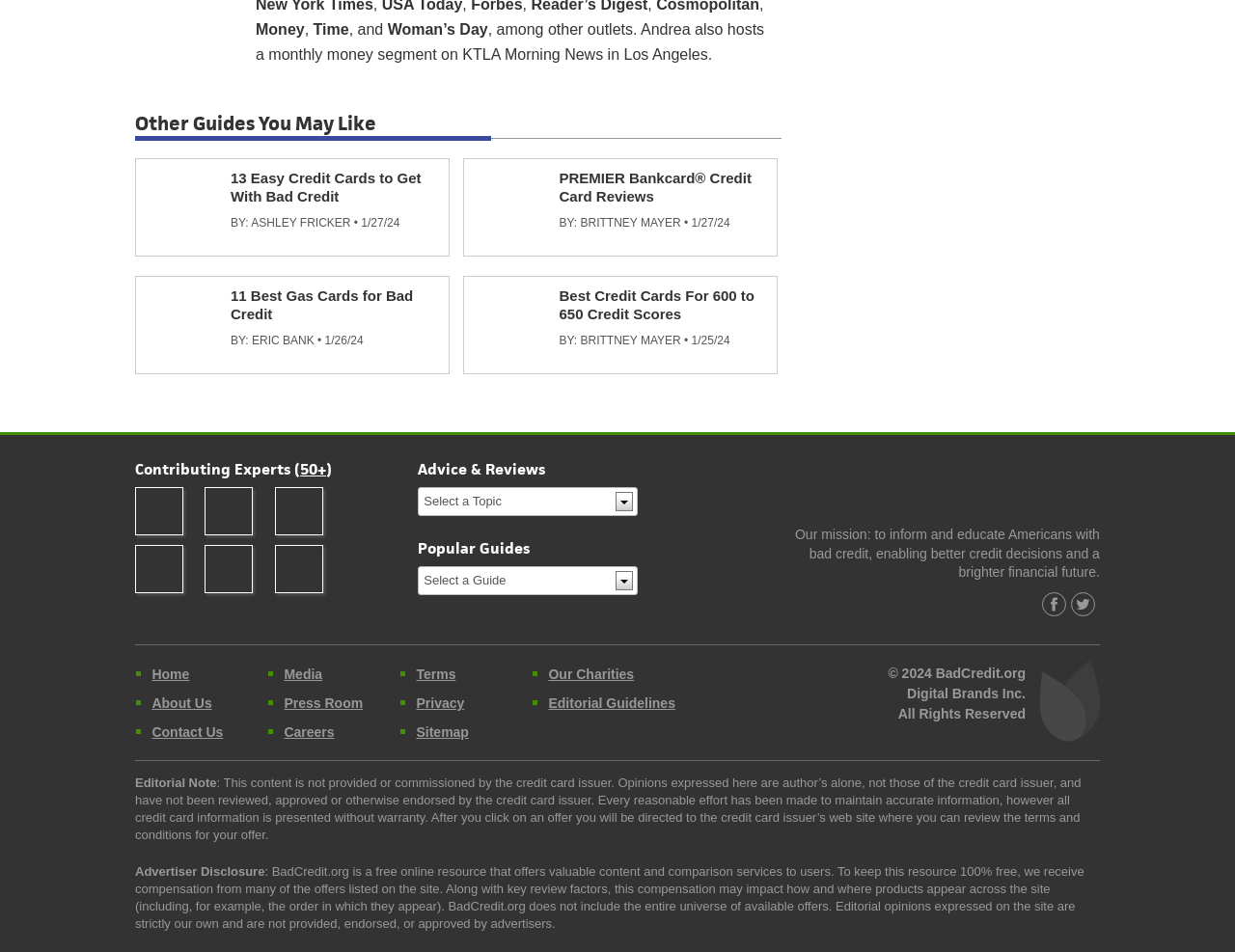Answer the question in one word or a short phrase:
What is the mission of the website?

To inform and educate Americans with bad credit